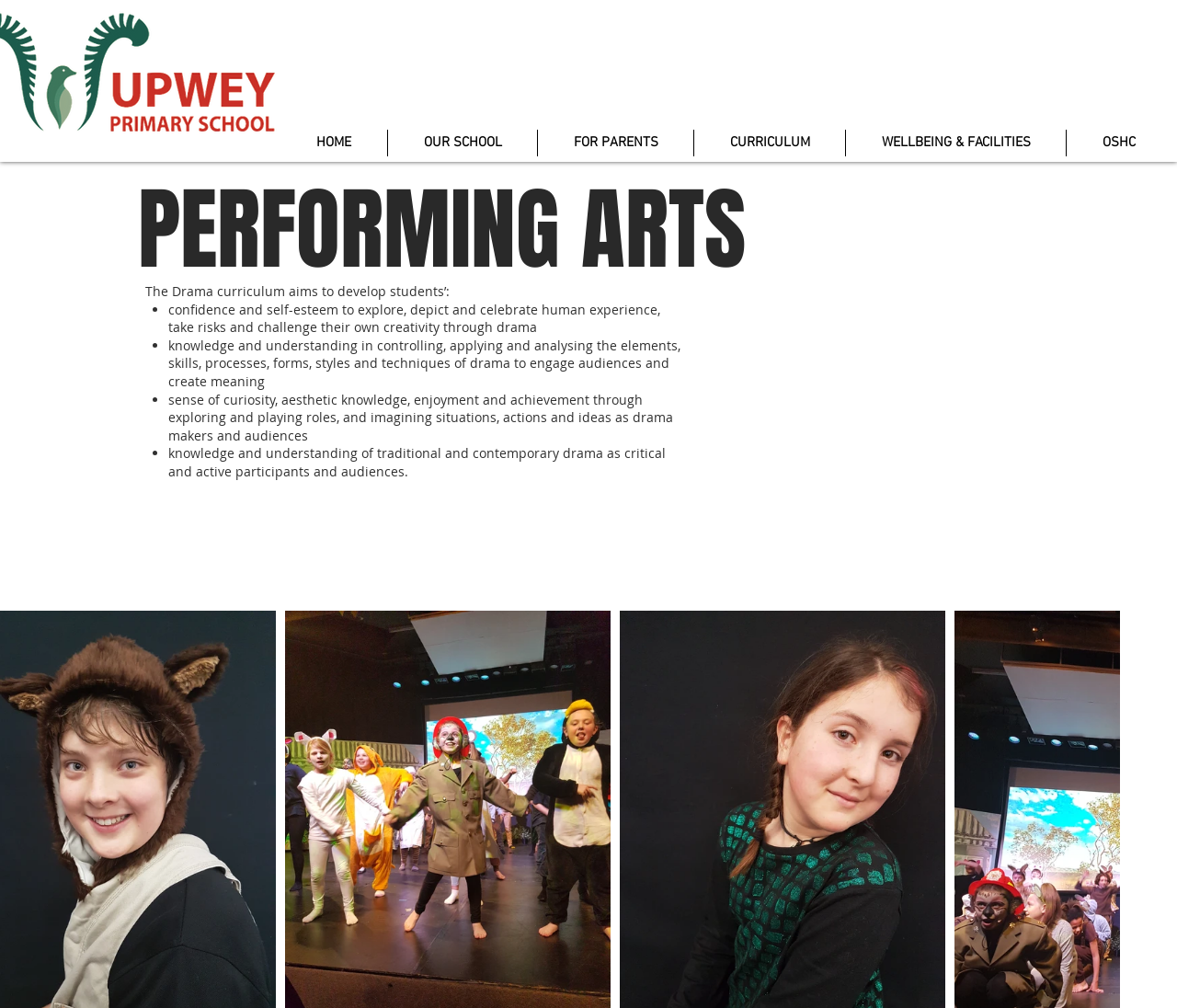What is the purpose of the Drama curriculum?
Using the visual information, reply with a single word or short phrase.

To develop students' confidence and self-esteem